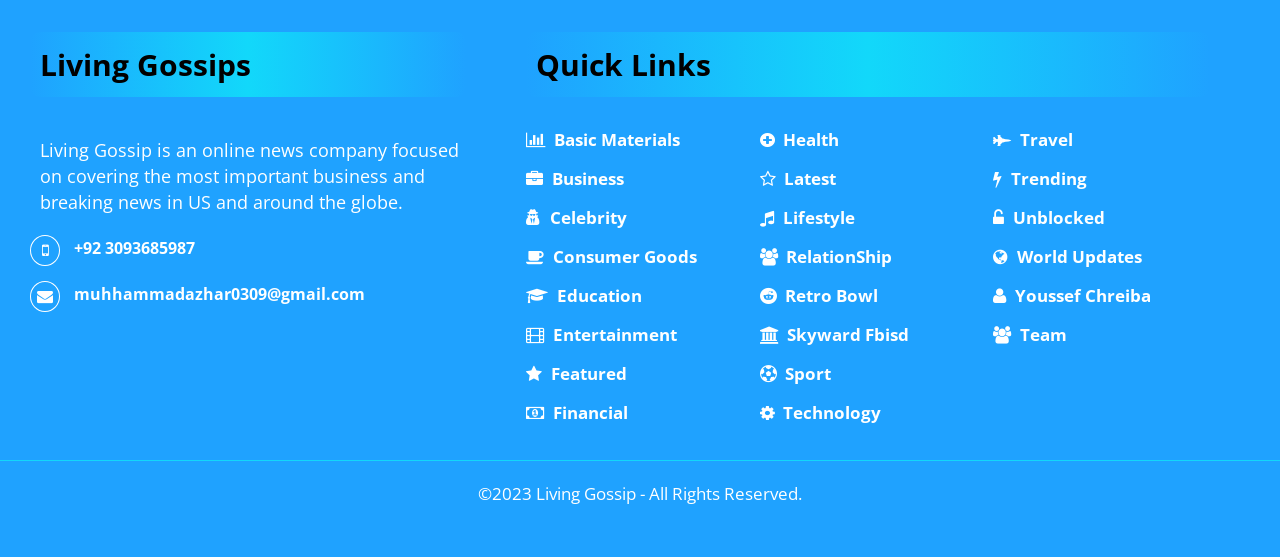Can you determine the bounding box coordinates of the area that needs to be clicked to fulfill the following instruction: "View the 'Entertainment' news"?

[0.411, 0.579, 0.529, 0.62]